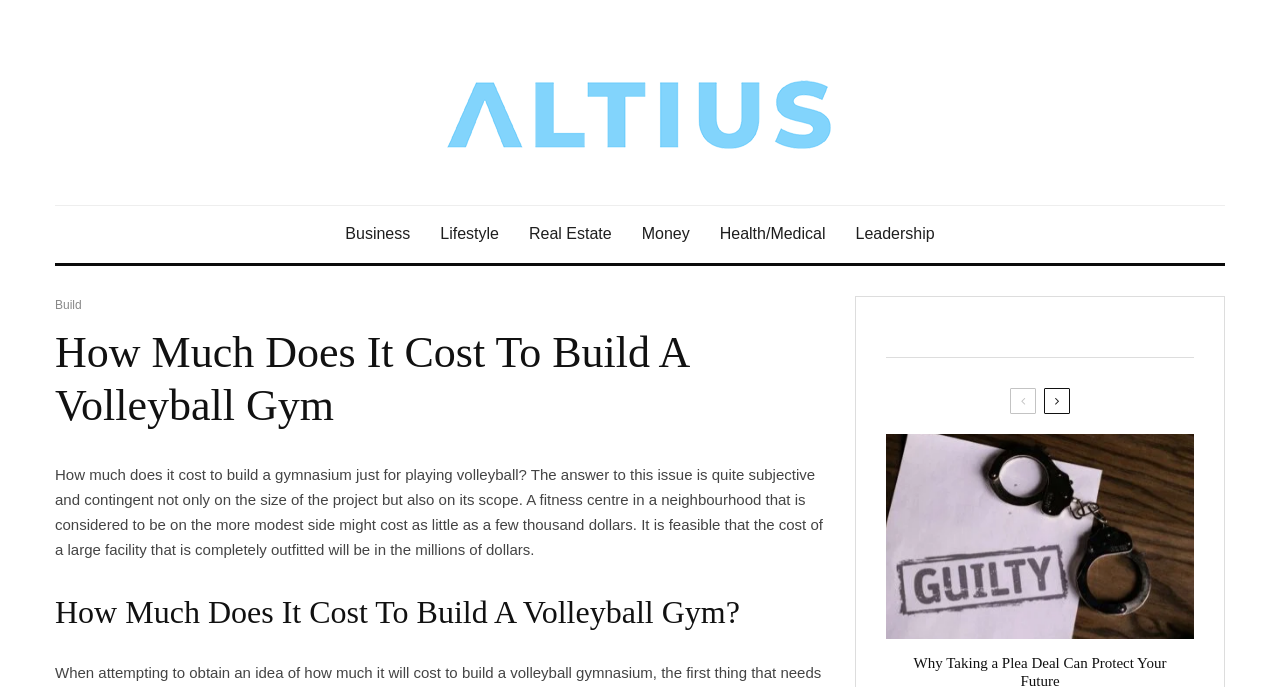Pinpoint the bounding box coordinates of the clickable area needed to execute the instruction: "Click on the 'guilty' link". The coordinates should be specified as four float numbers between 0 and 1, i.e., [left, top, right, bottom].

[0.692, 0.631, 0.933, 0.93]